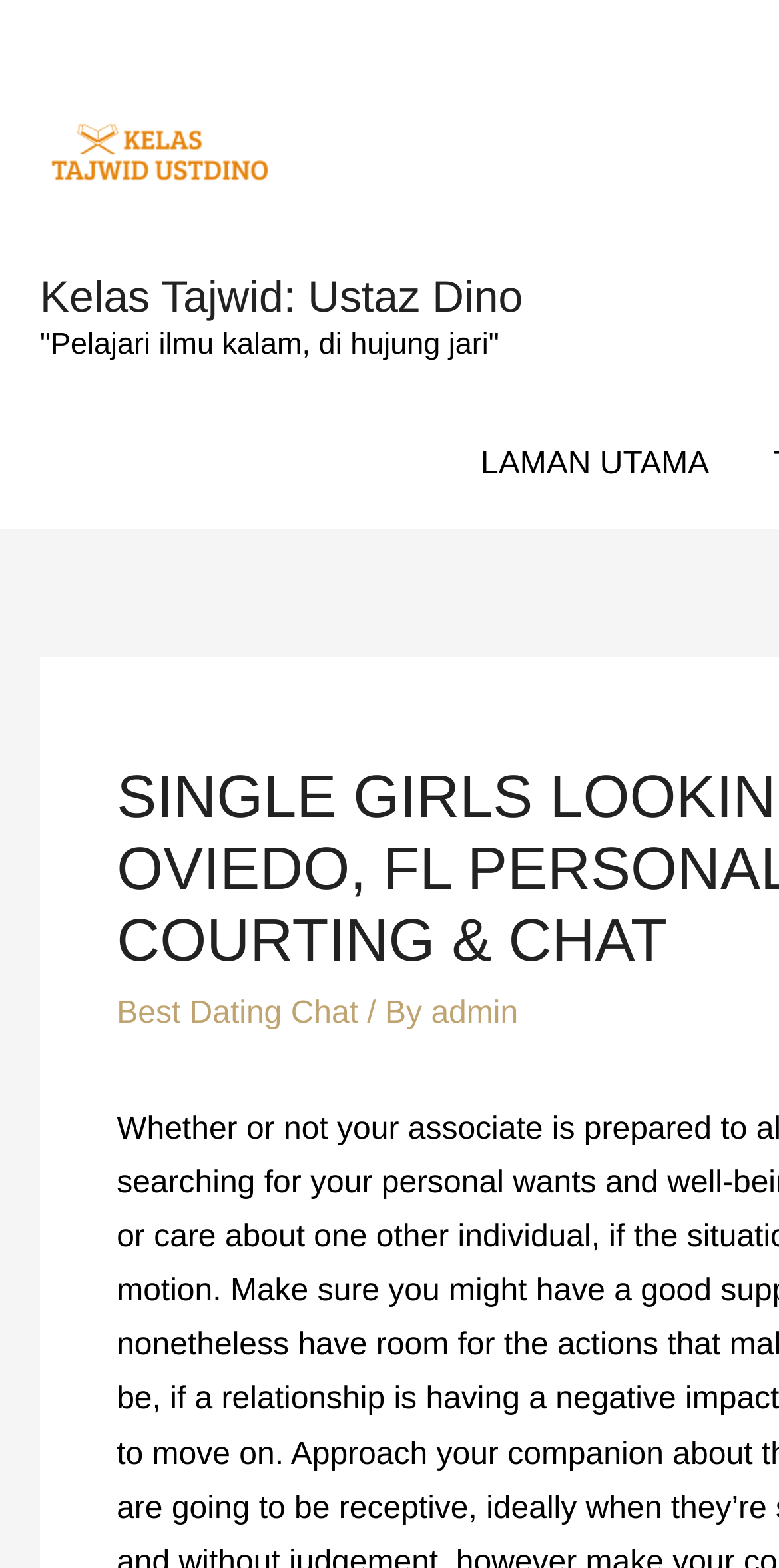Please answer the following question as detailed as possible based on the image: 
What is the phrase written in Malay on the webpage?

The answer can be found by looking at the StaticText element with the text 'Pelajari ilmu kalam, di hujung jari'. This text is written in Malay and appears on the webpage.